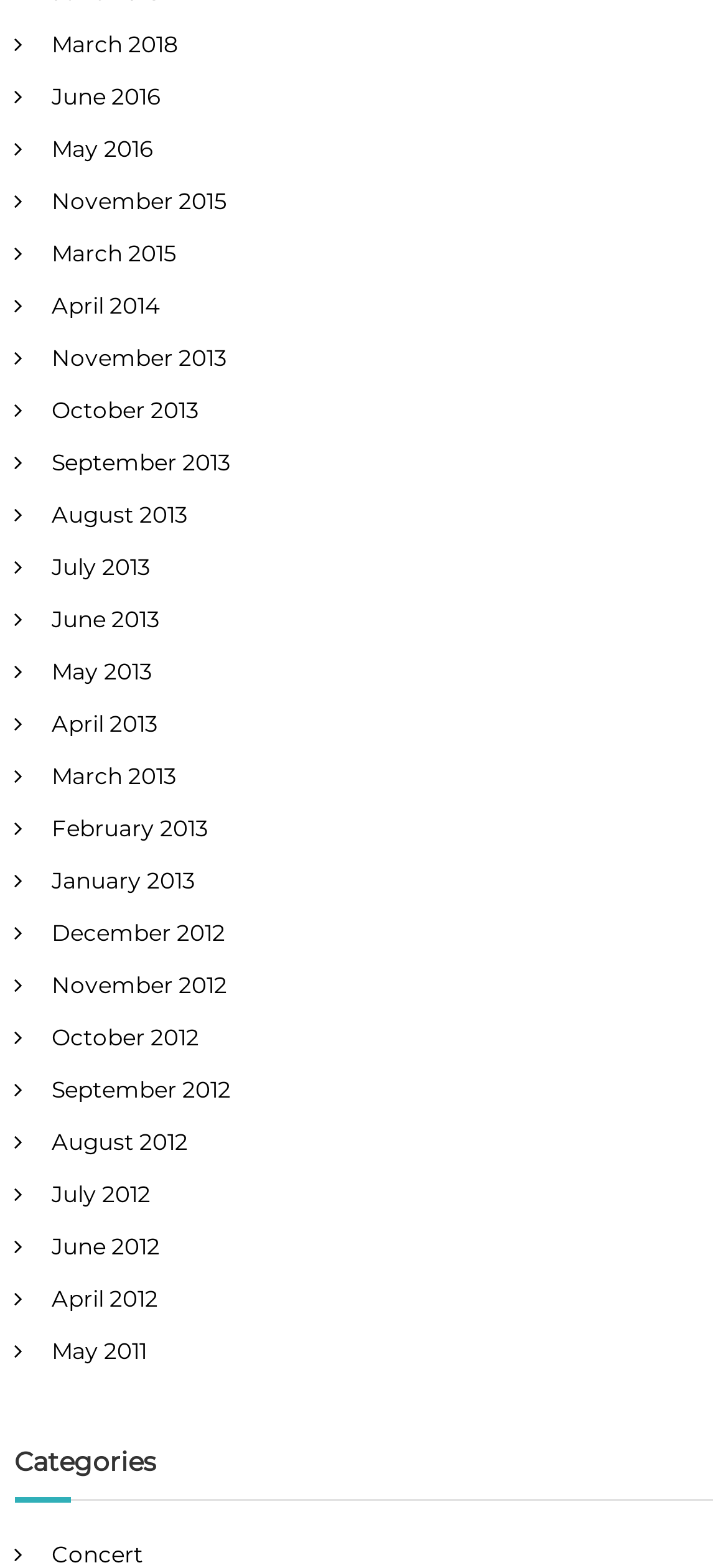Please pinpoint the bounding box coordinates for the region I should click to adhere to this instruction: "Explore 'small business bookkeeping'".

None